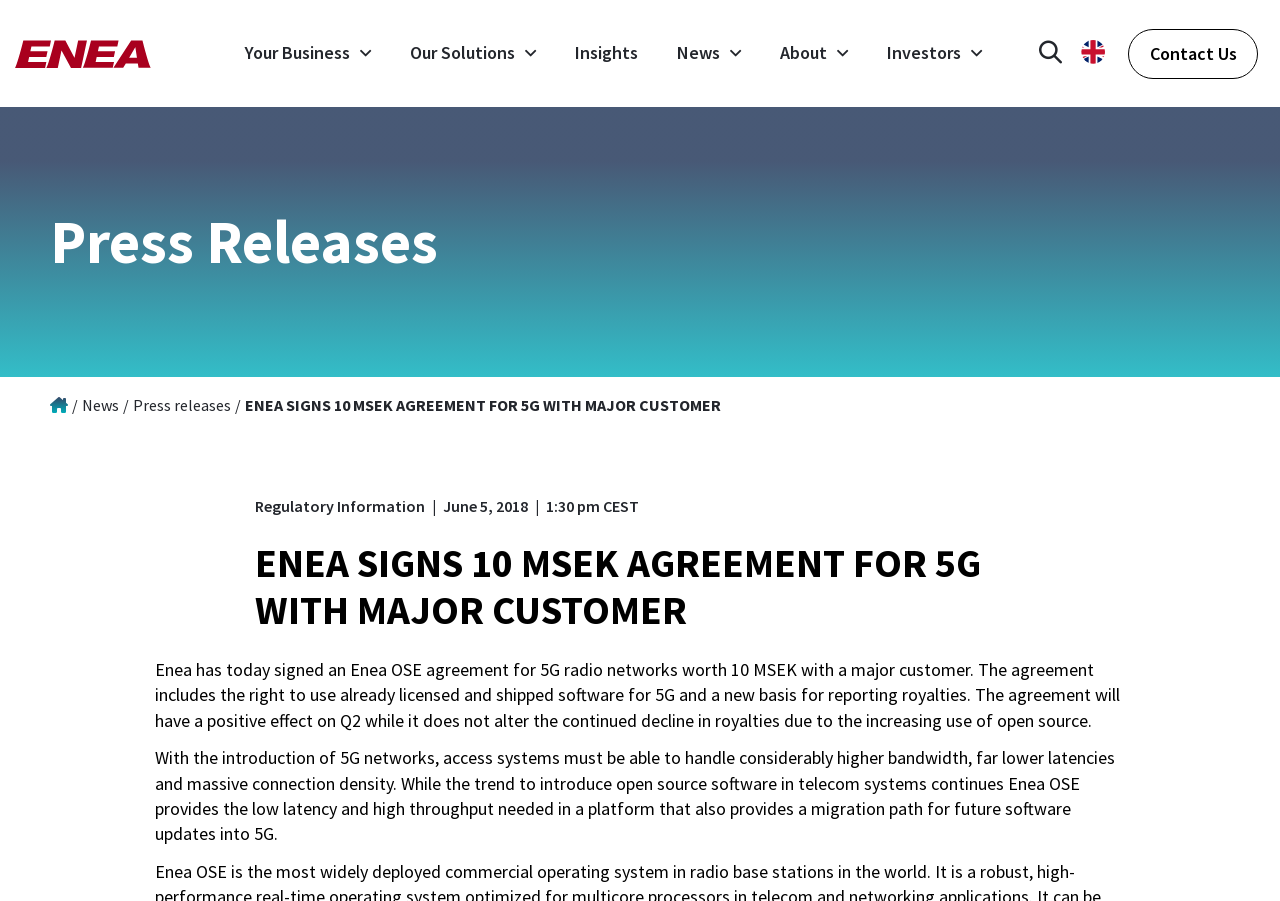Find and provide the bounding box coordinates for the UI element described here: "aria-label="Trigger site search"". The coordinates should be given as four float numbers between 0 and 1: [left, top, right, bottom].

[0.808, 0.042, 0.833, 0.077]